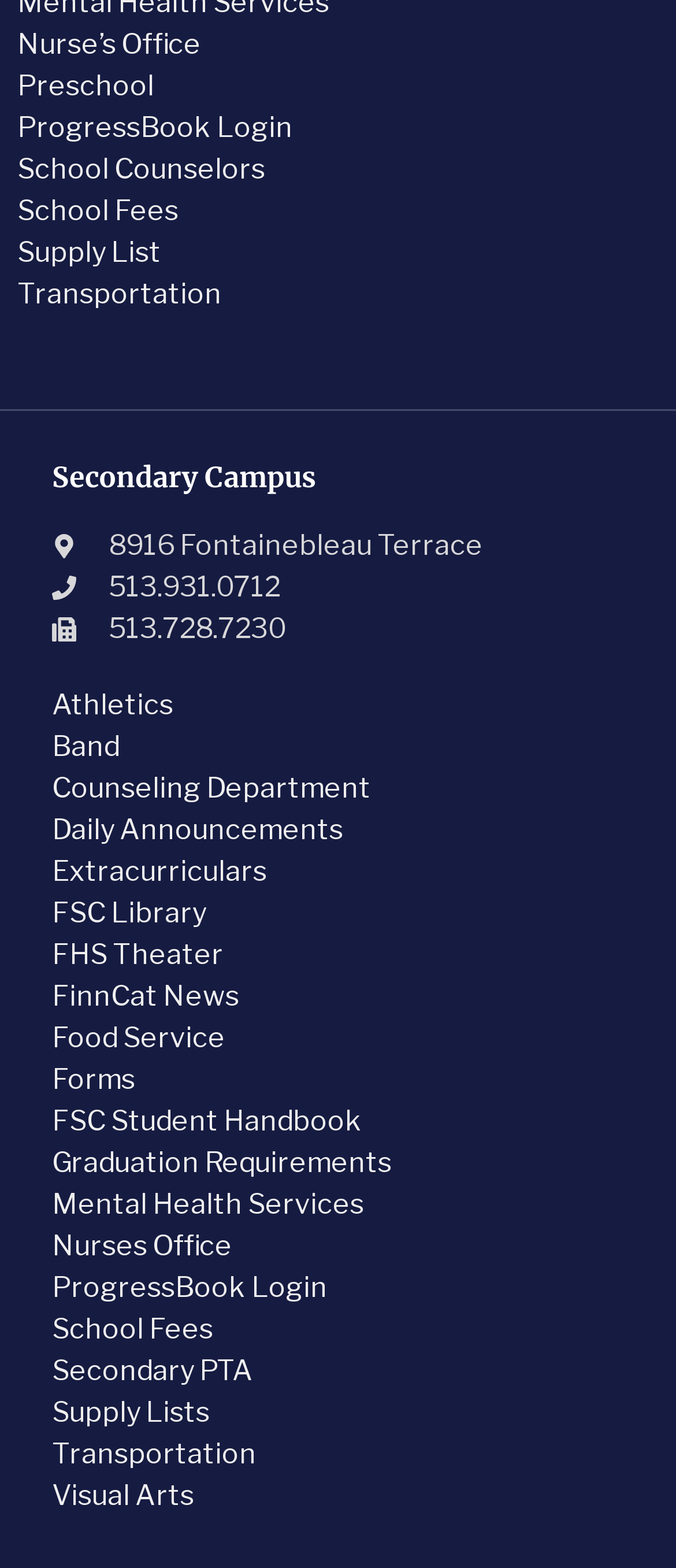From the webpage screenshot, predict the bounding box of the UI element that matches this description: "Extracurriculars".

[0.077, 0.545, 0.395, 0.566]